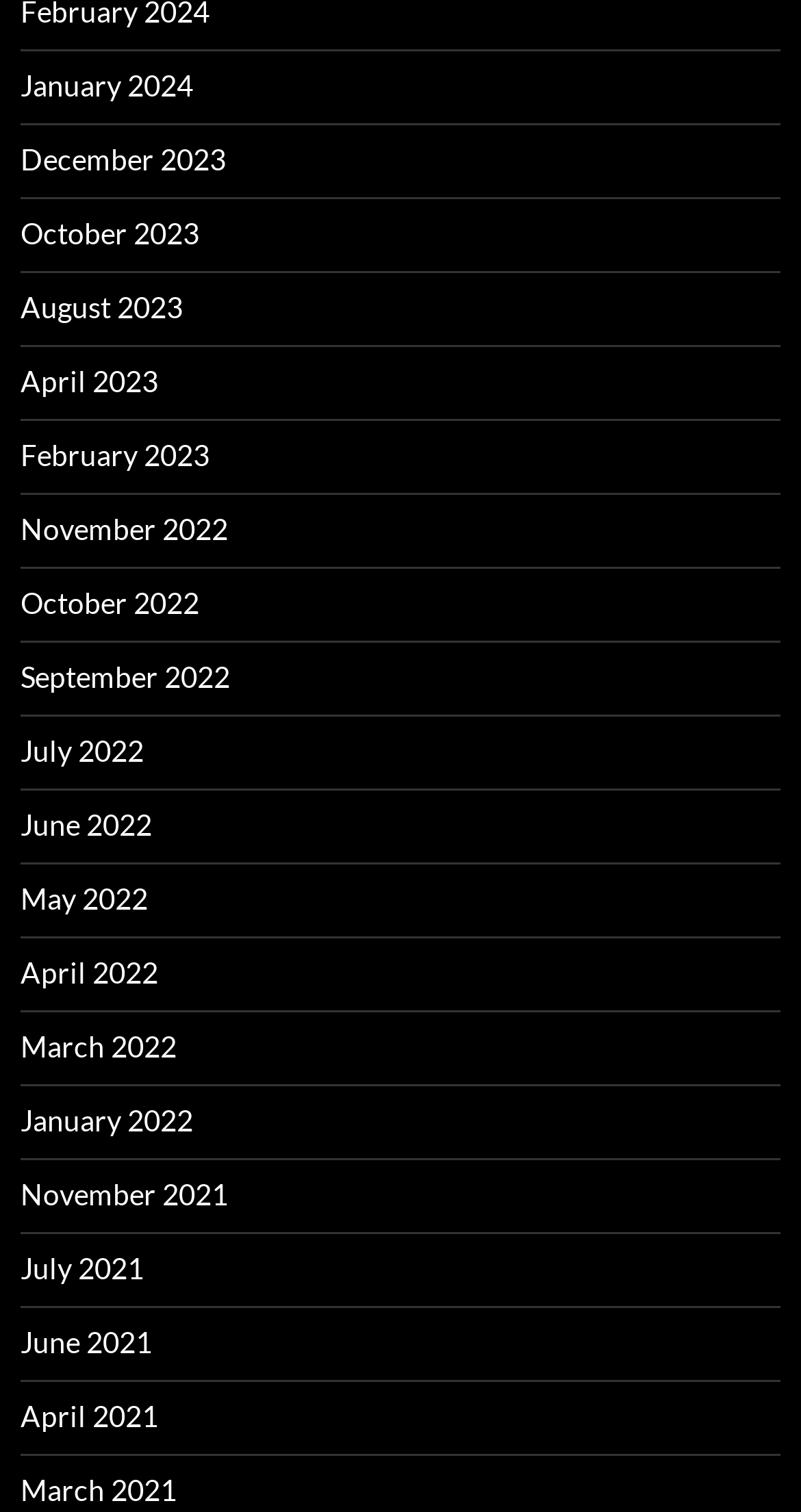Pinpoint the bounding box coordinates of the clickable element to carry out the following instruction: "View January 2024."

[0.026, 0.045, 0.241, 0.068]